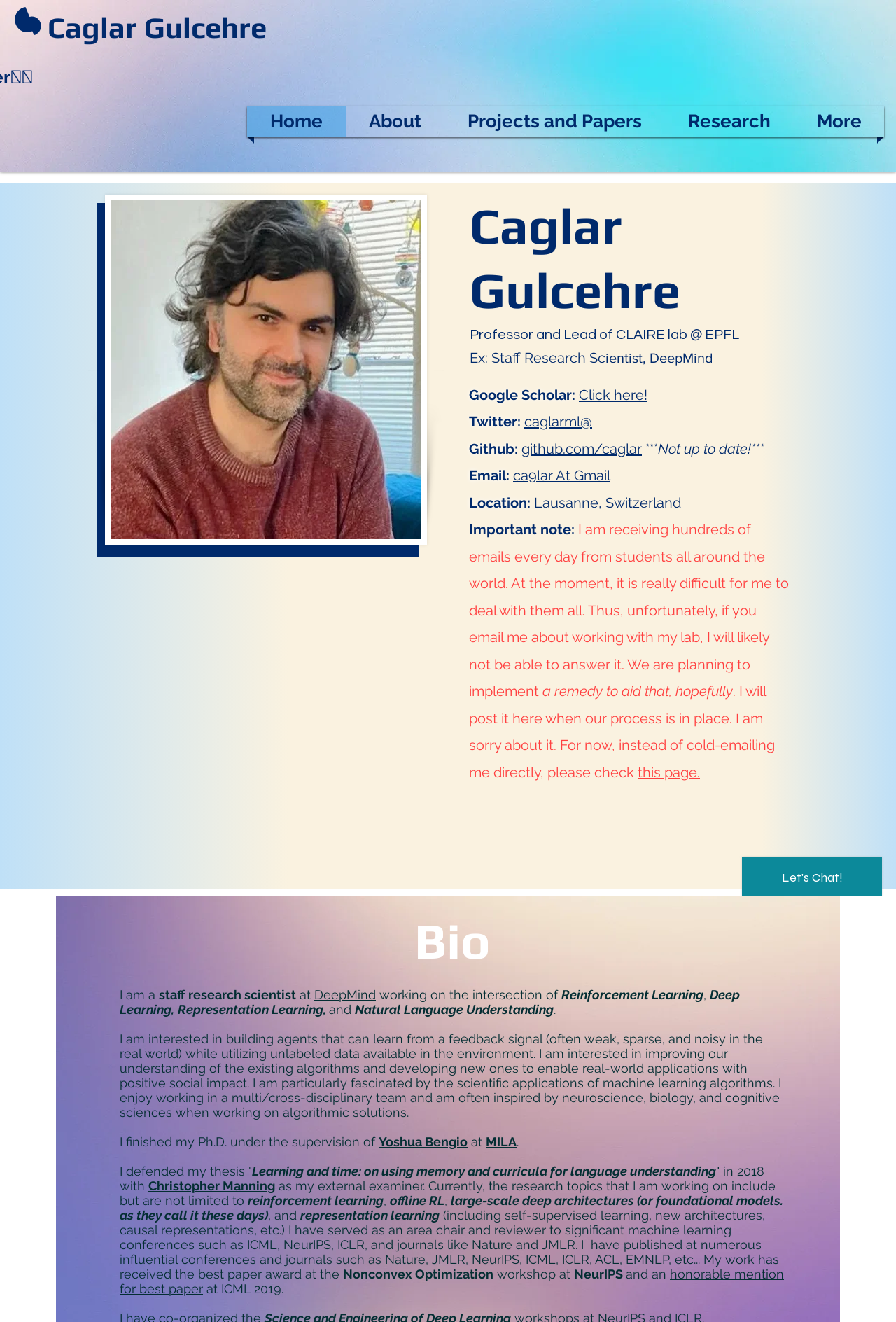Give the bounding box coordinates for the element described by: "Projects and Papers".

[0.5, 0.08, 0.738, 0.103]